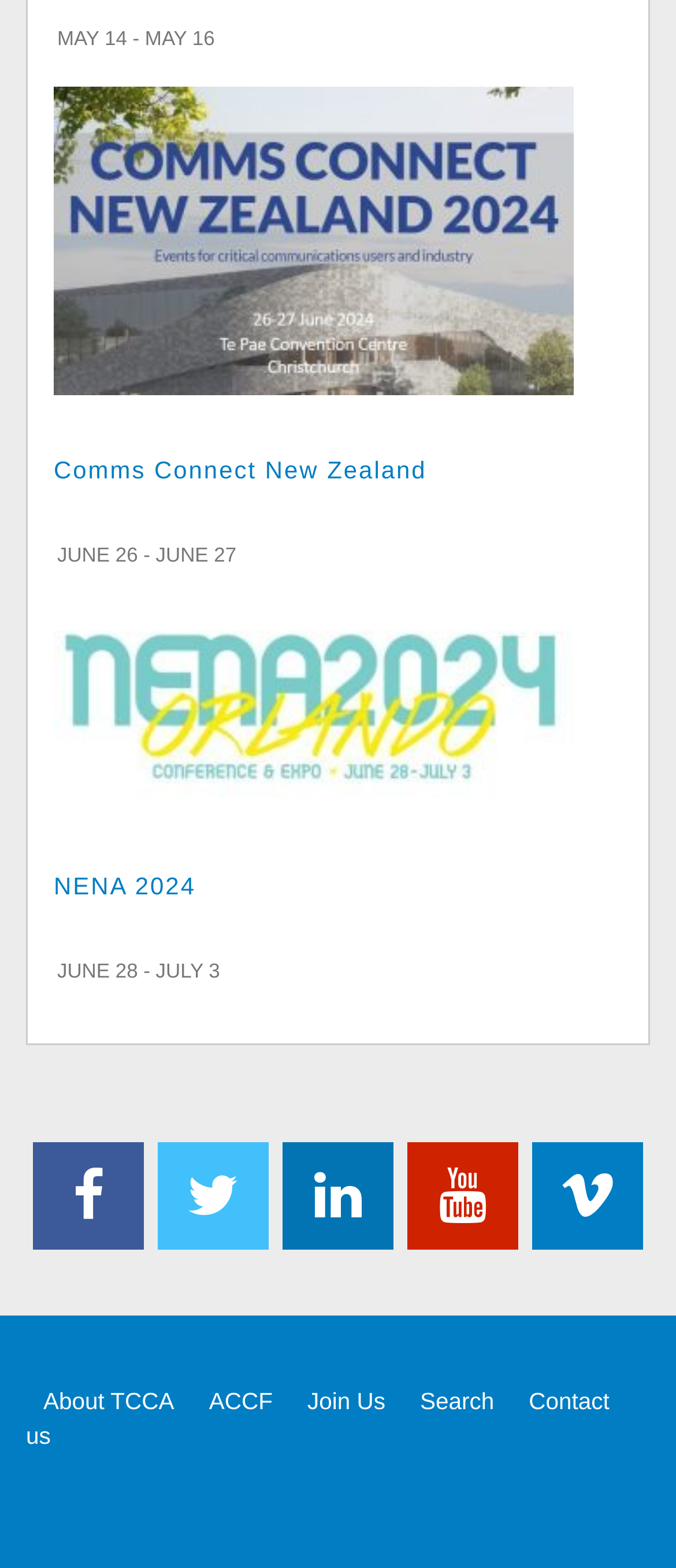How many social media links are there?
Using the visual information, answer the question in a single word or phrase.

5